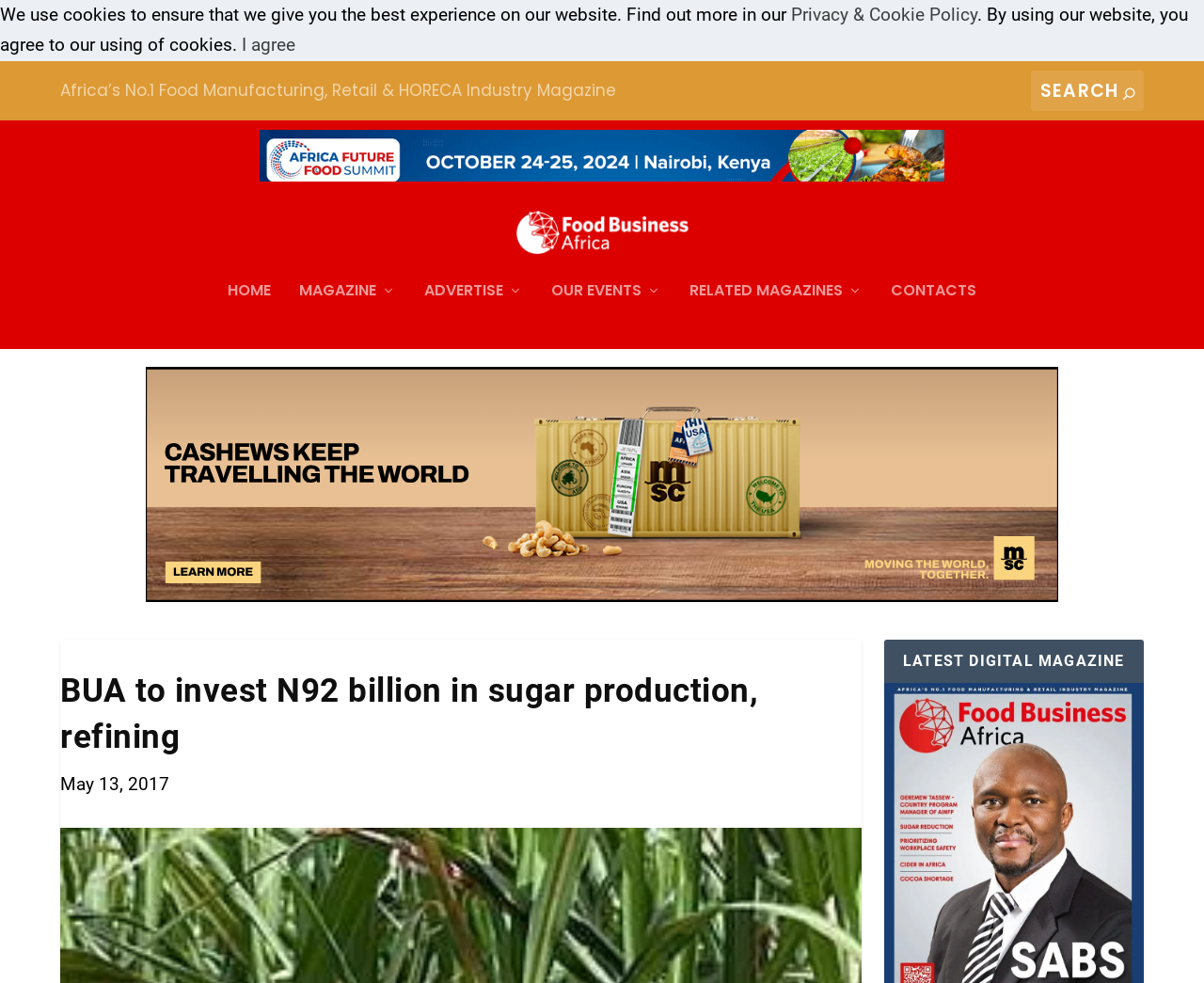Extract the text of the main heading from the webpage.

BUA to invest N92 billion in sugar production, refining